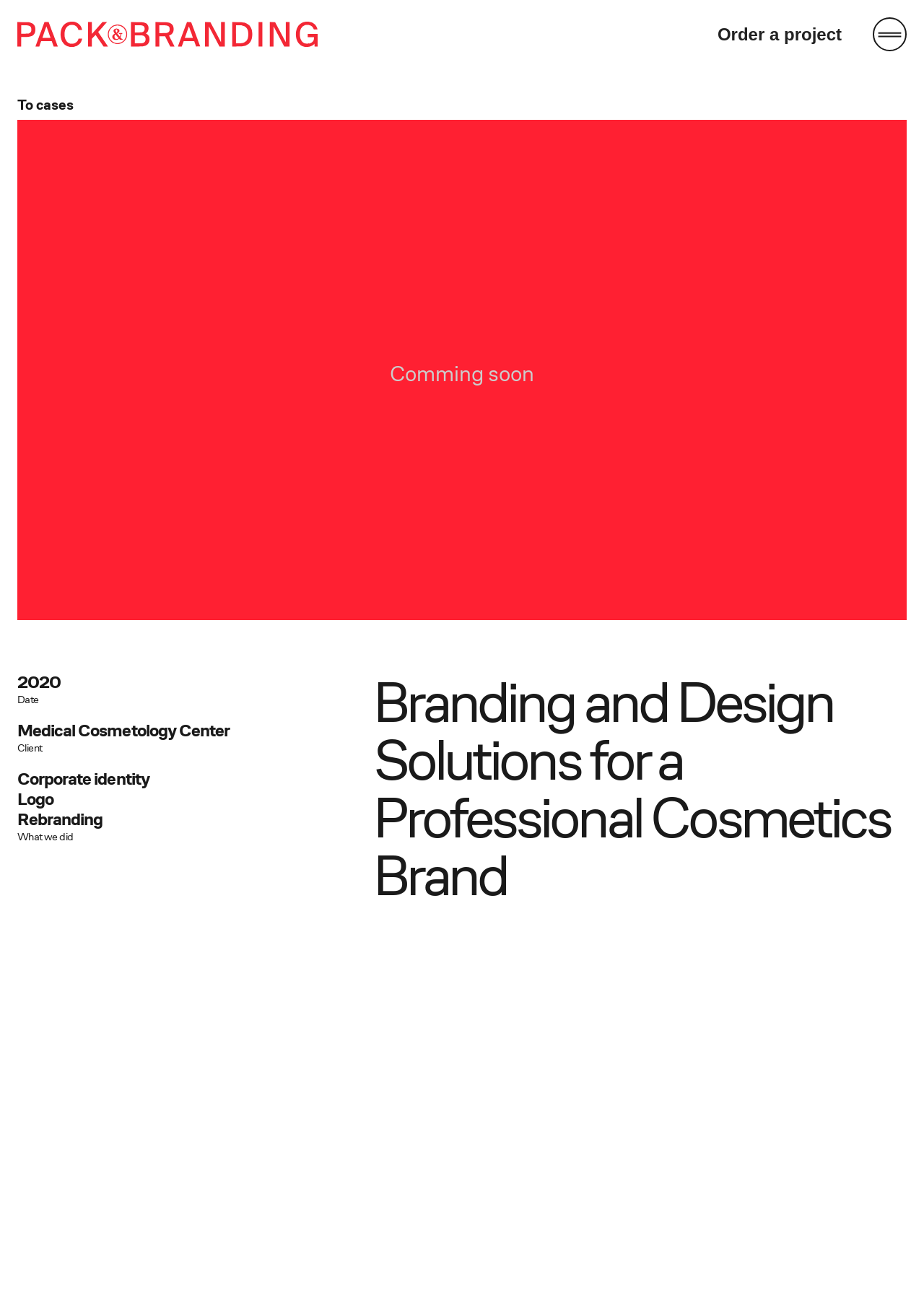Identify the bounding box coordinates for the UI element that matches this description: "Order a project".

[0.777, 0.02, 0.911, 0.033]